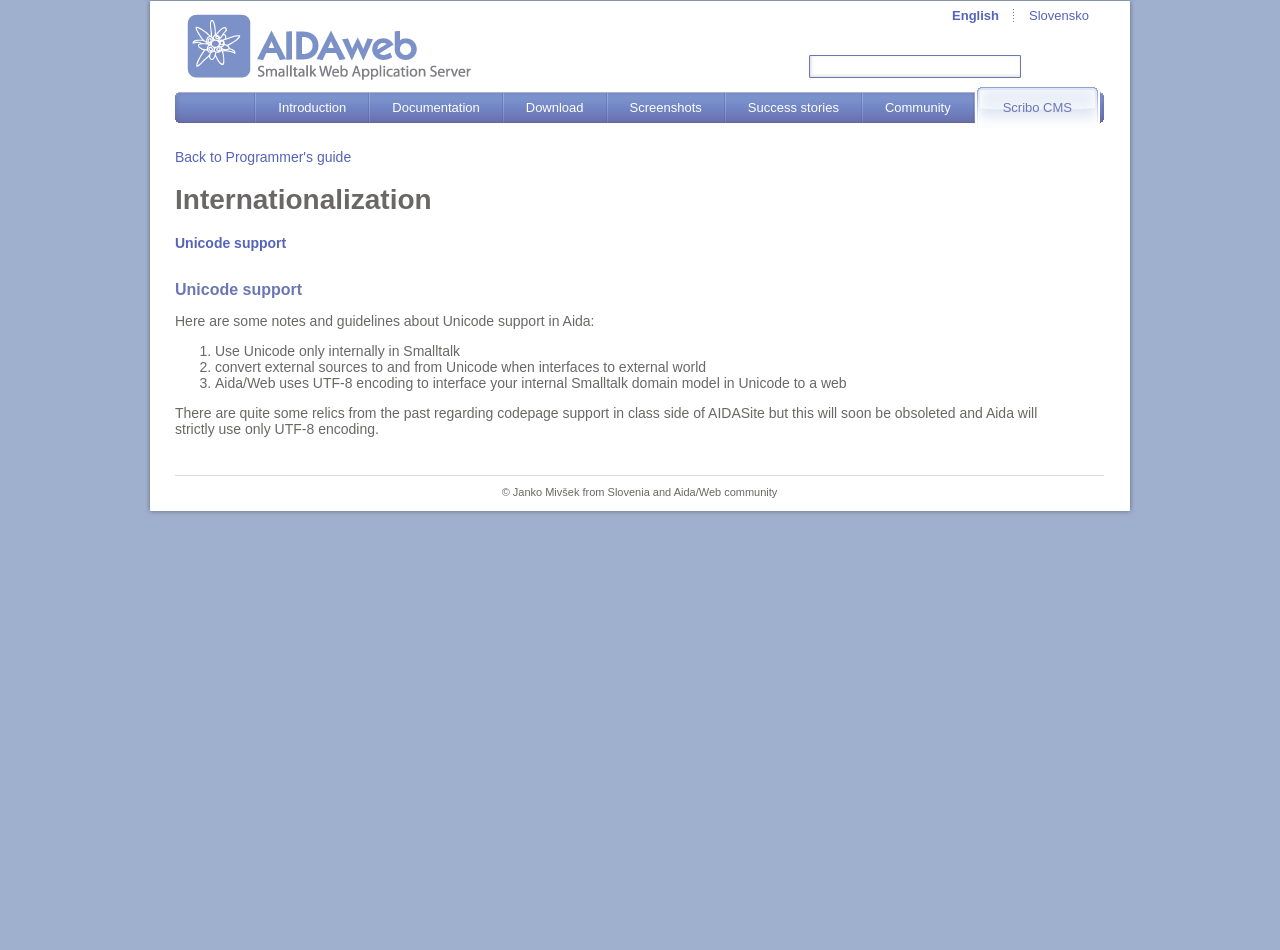From the screenshot, find the bounding box of the UI element matching this description: "Aida/Web community". Supply the bounding box coordinates in the form [left, top, right, bottom], each a float between 0 and 1.

[0.526, 0.511, 0.607, 0.524]